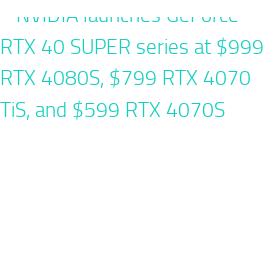What is the purpose of NVIDIA's GeForce RTX 40 SUPER series?
Please give a detailed and elaborate answer to the question based on the image.

The caption highlights the advanced performance and value of the new graphics cards, appealing to gamers and tech enthusiasts. This implies that the purpose of the GeForce RTX 40 SUPER series is to provide high-performance capabilities for gaming and content creation.